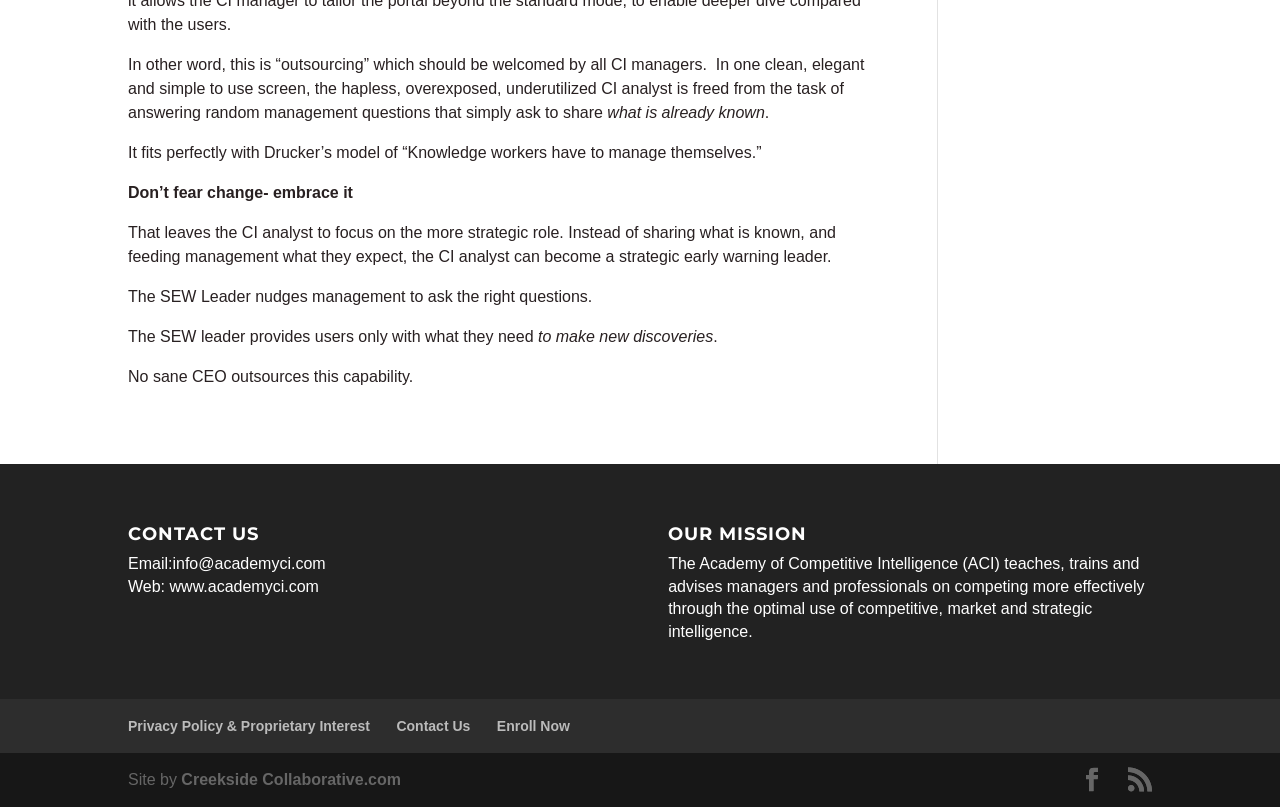Locate the bounding box coordinates of the element that should be clicked to execute the following instruction: "Contact the academy".

[0.31, 0.89, 0.367, 0.91]